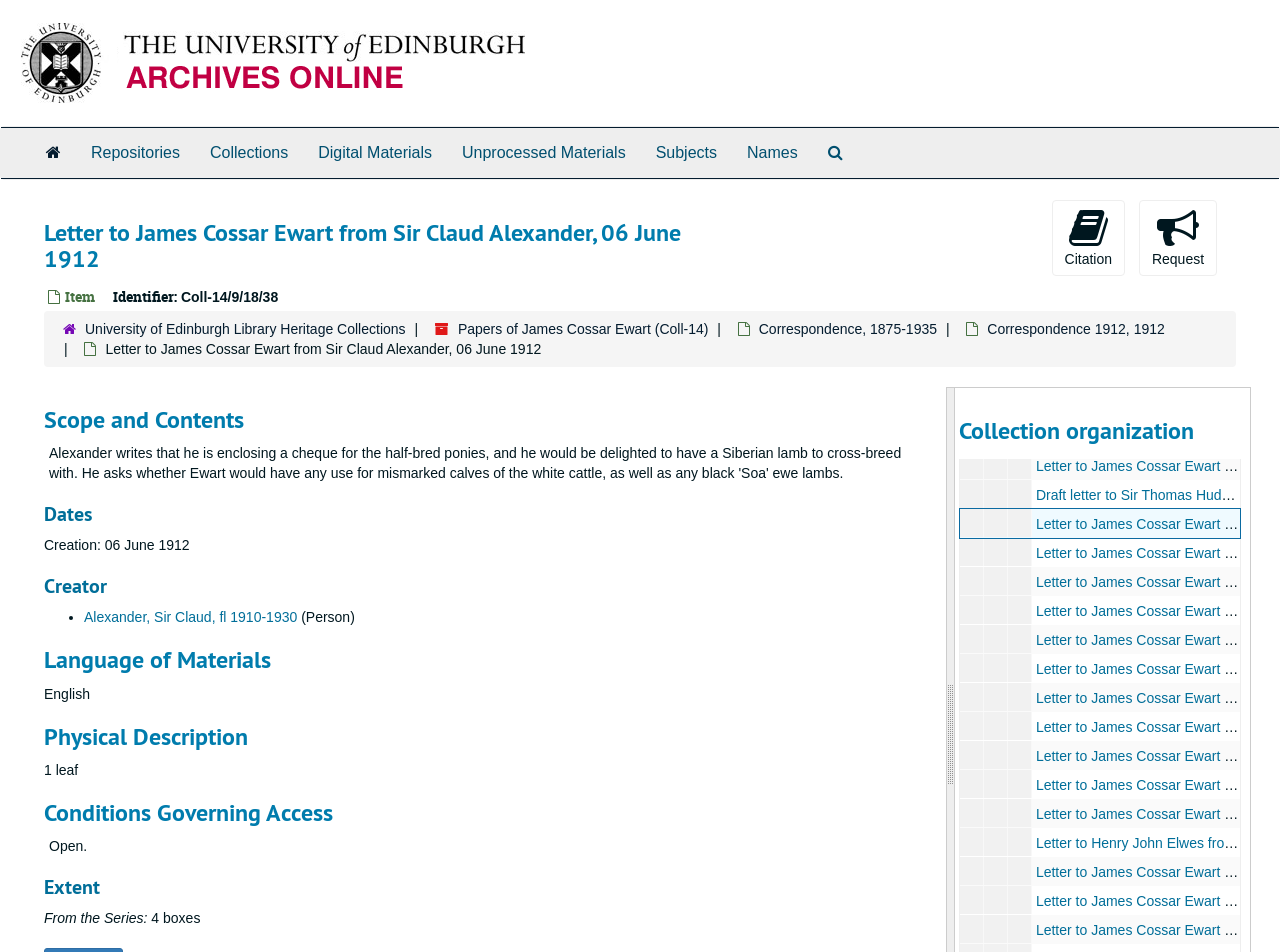Who is the creator of the letter?
Answer the question in as much detail as possible.

The creator of the letter can be found in the section 'Creator' which is located below the heading 'Scope and Contents'. The creator is listed as 'Alexander, Sir Claud, fl 1910-1930'.